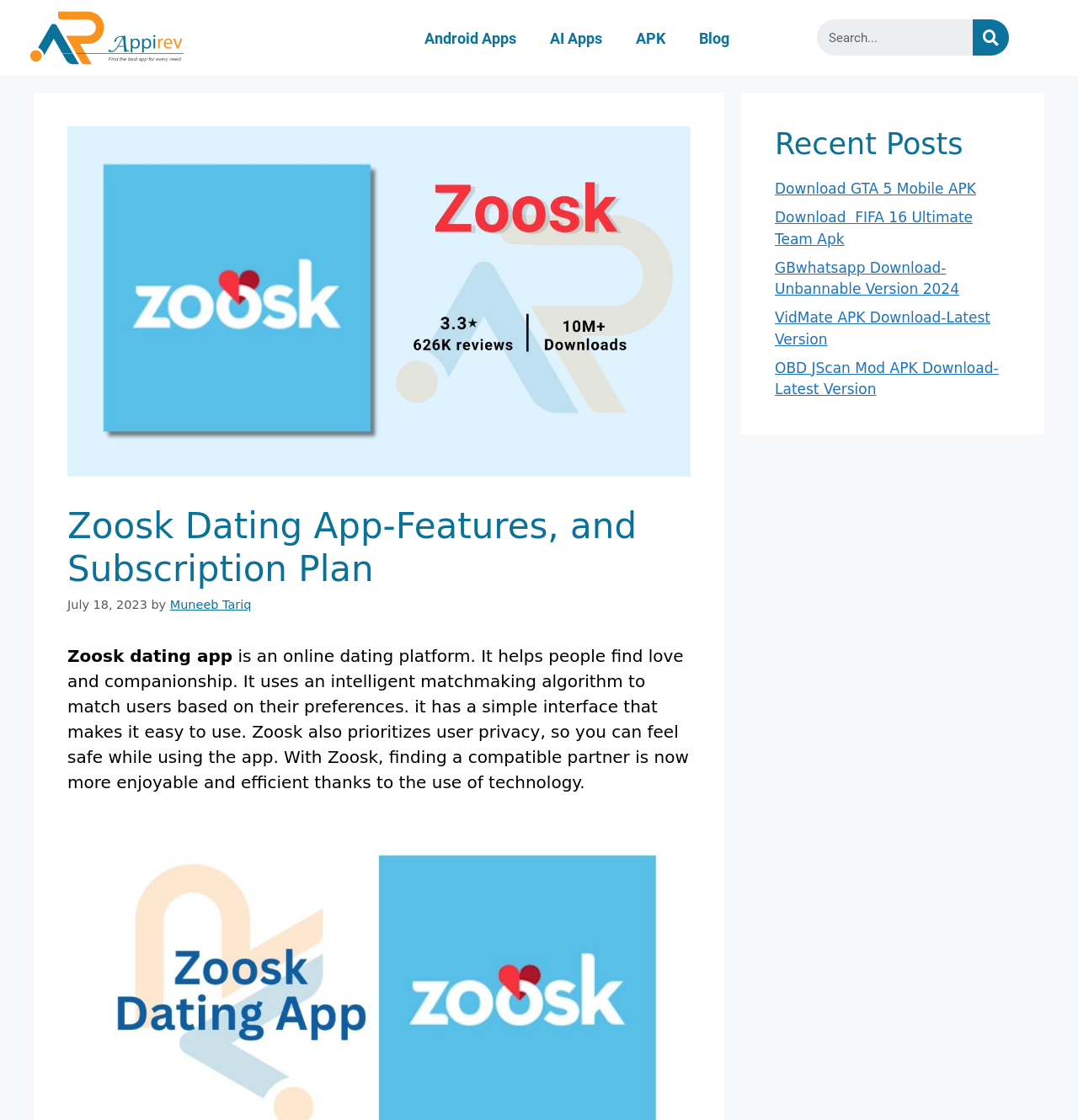Can you find the bounding box coordinates of the area I should click to execute the following instruction: "Download GTA 5 Mobile APK"?

[0.719, 0.161, 0.905, 0.176]